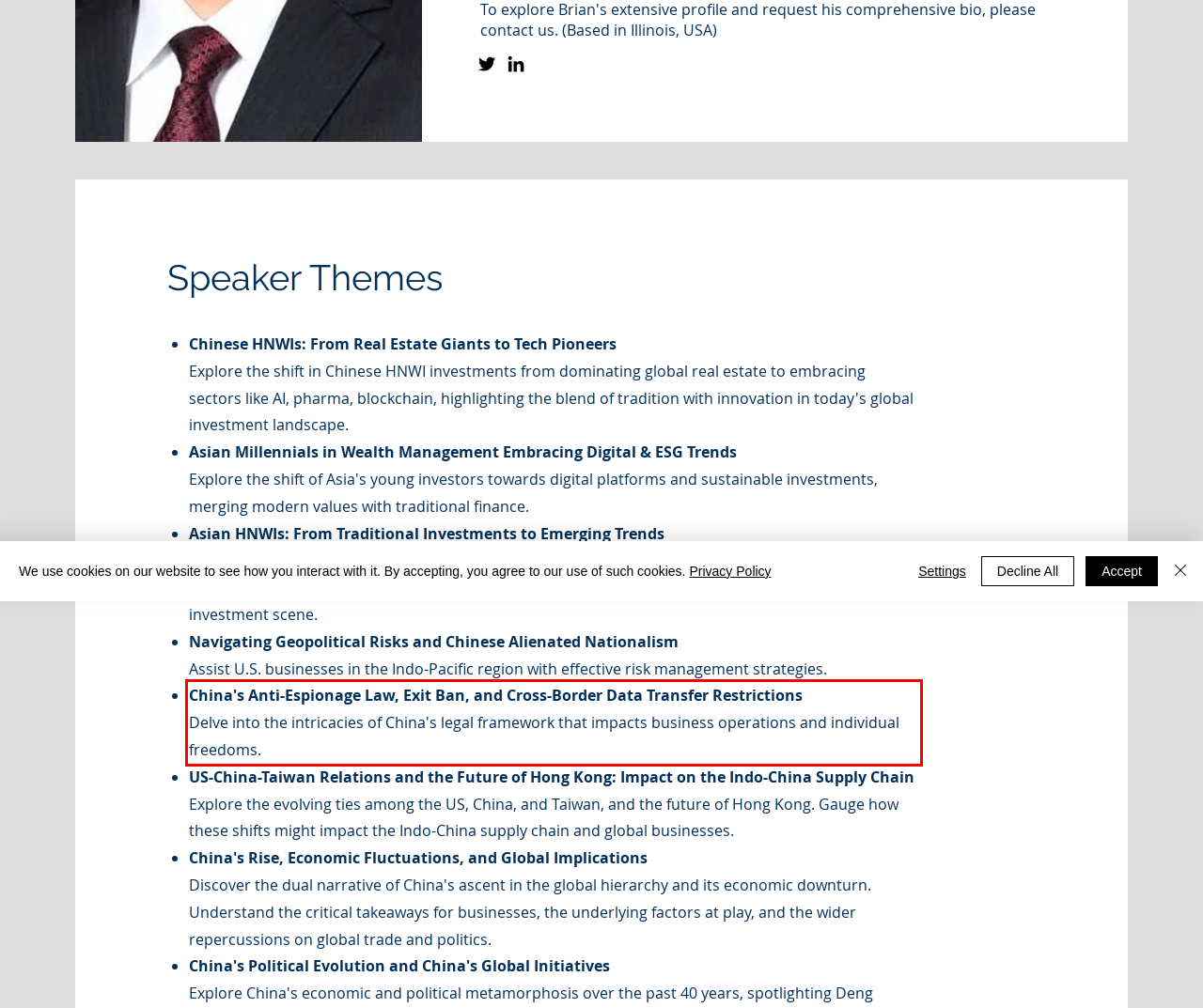Locate the red bounding box in the provided webpage screenshot and use OCR to determine the text content inside it.

China's Anti-Espionage Law, Exit Ban, and Cross-Border Data Transfer Restrictions Delve into the intricacies of China's legal framework that impacts business operations and individual freedoms.